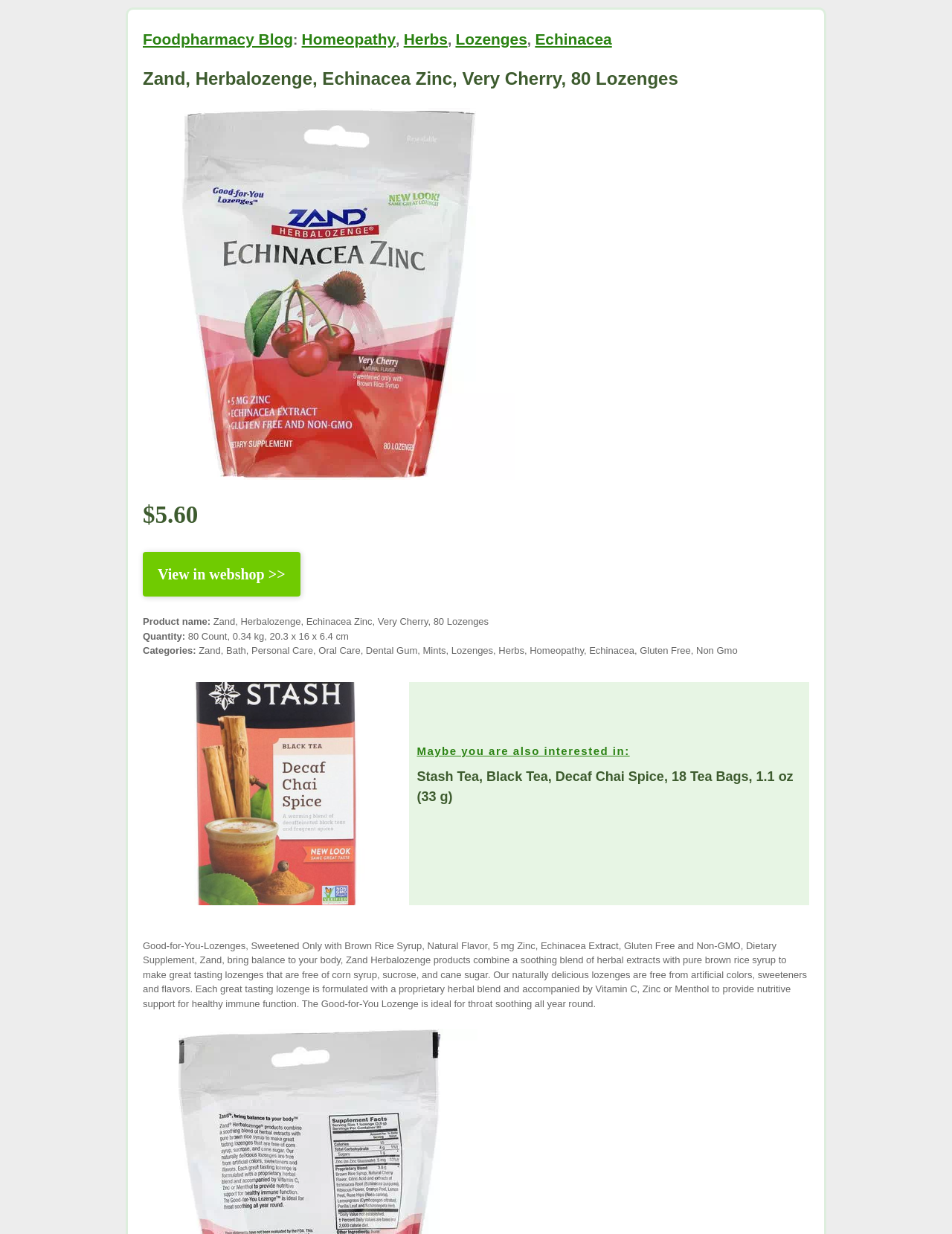Please provide the bounding box coordinates for the UI element as described: "Foodpharmacy Blog". The coordinates must be four floats between 0 and 1, represented as [left, top, right, bottom].

[0.15, 0.025, 0.308, 0.038]